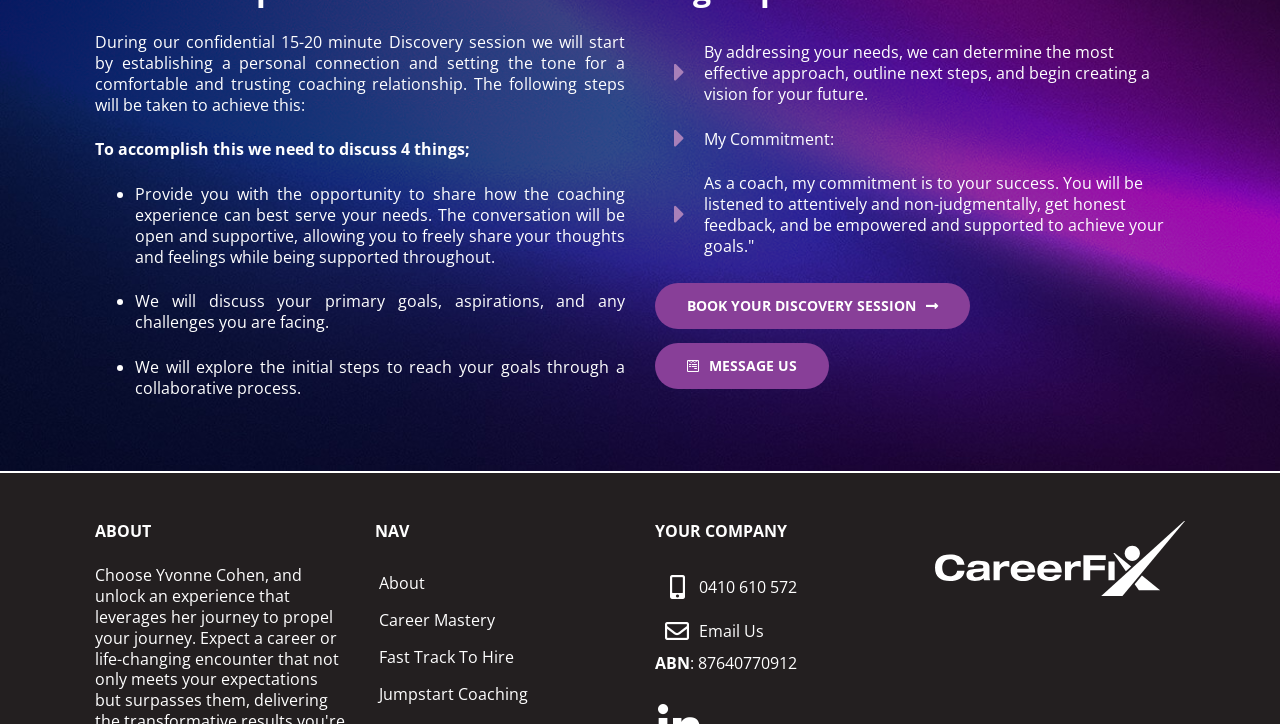What type of coaching is offered?
Answer the question with as much detail as possible.

The type of coaching offered is personal development coaching, as mentioned in the link element with the text 'Personal development coaching' and also in the image element with the same description.